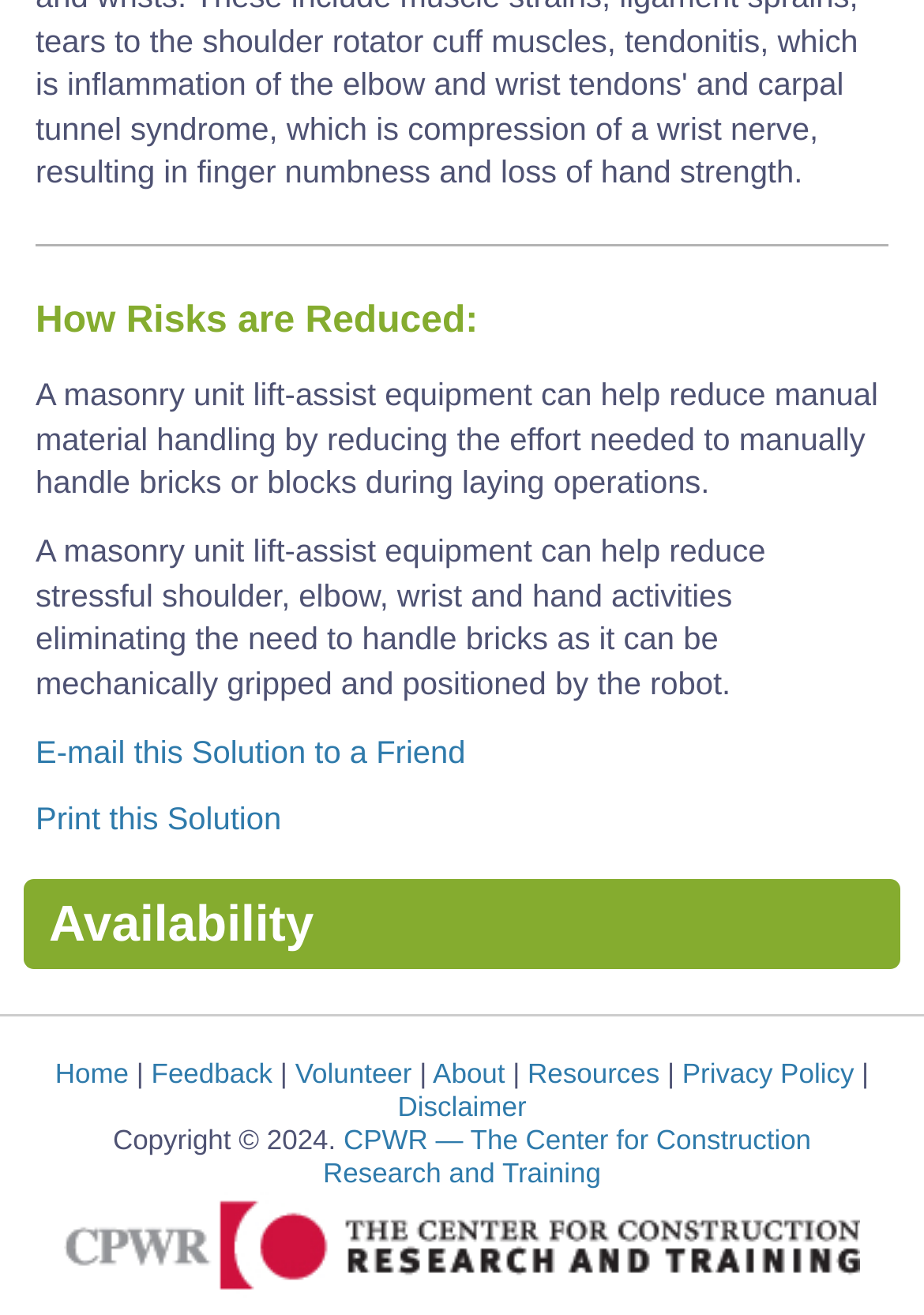Locate the bounding box coordinates of the region to be clicked to comply with the following instruction: "Click the 'Print this Solution' link". The coordinates must be four float numbers between 0 and 1, in the form [left, top, right, bottom].

[0.038, 0.61, 0.304, 0.637]